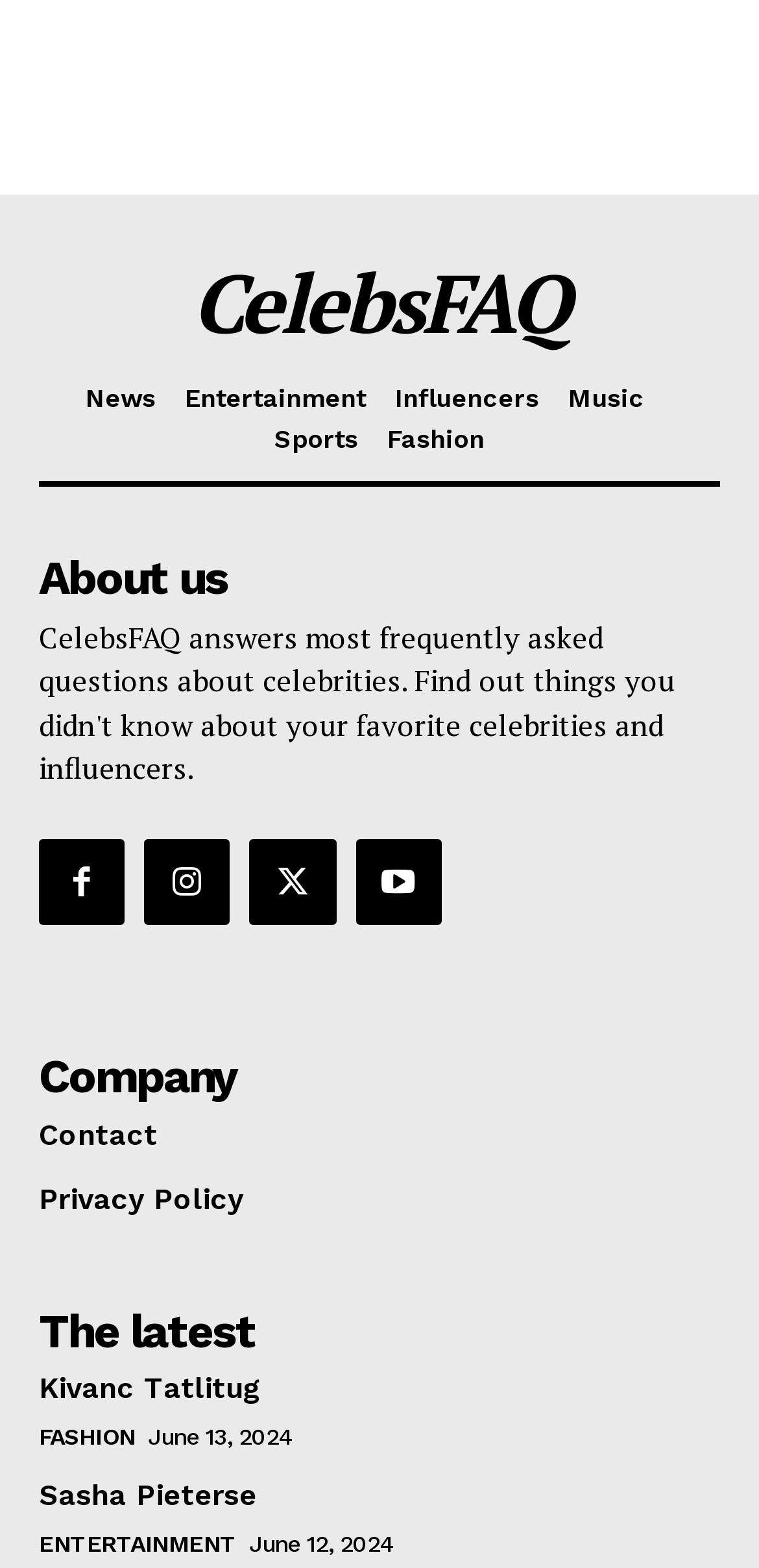Please specify the bounding box coordinates of the clickable region to carry out the following instruction: "View Sasha Pieterse". The coordinates should be four float numbers between 0 and 1, in the format [left, top, right, bottom].

[0.051, 0.942, 0.338, 0.965]